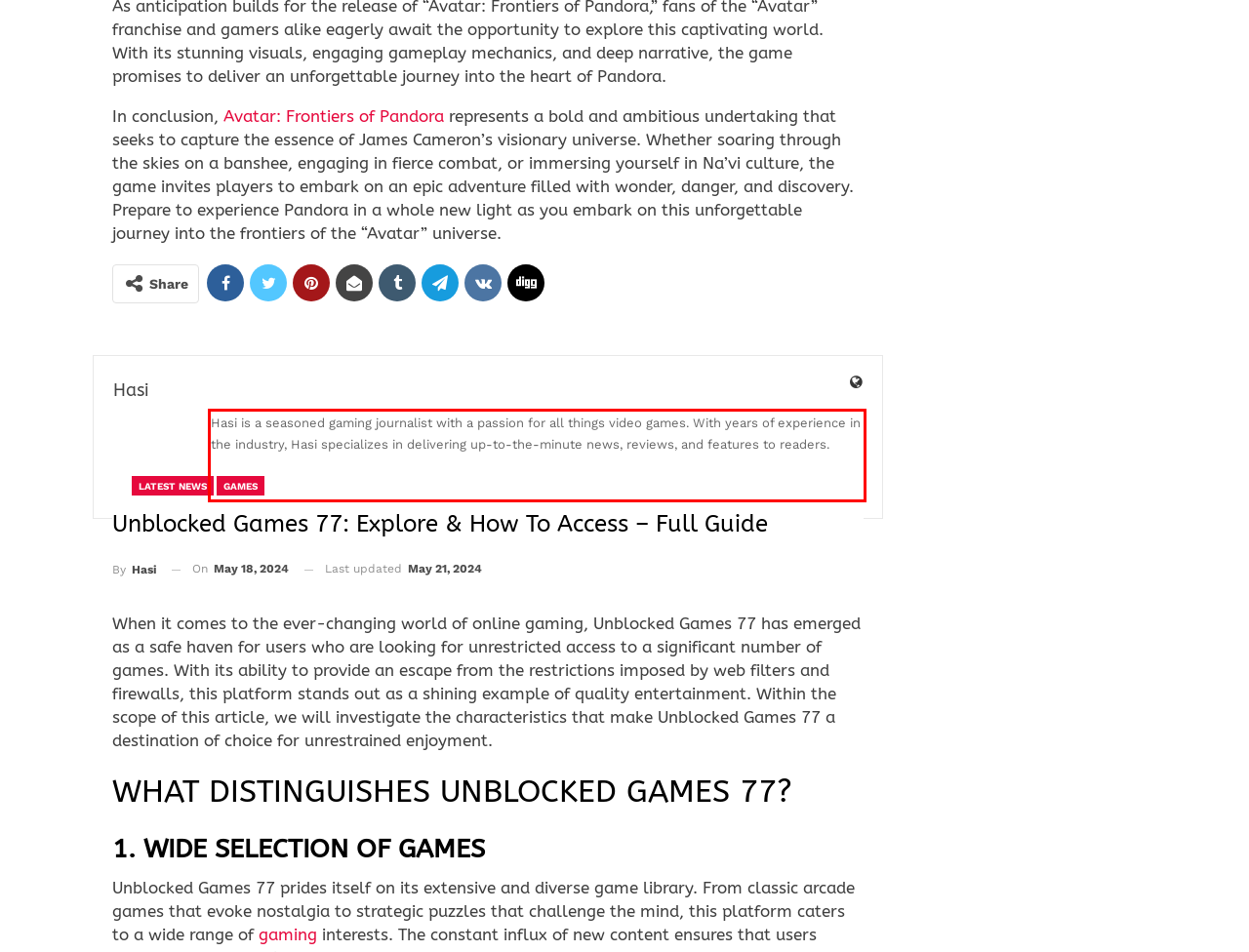Look at the screenshot of the webpage, locate the red rectangle bounding box, and generate the text content that it contains.

Hasi is a seasoned gaming journalist with a passion for all things video games. With years of experience in the industry, Hasi specializes in delivering up-to-the-minute news, reviews, and features to readers. When he's not writing, Hasi enjoys playing games of all kinds, from first-person shooters to puzzle games.